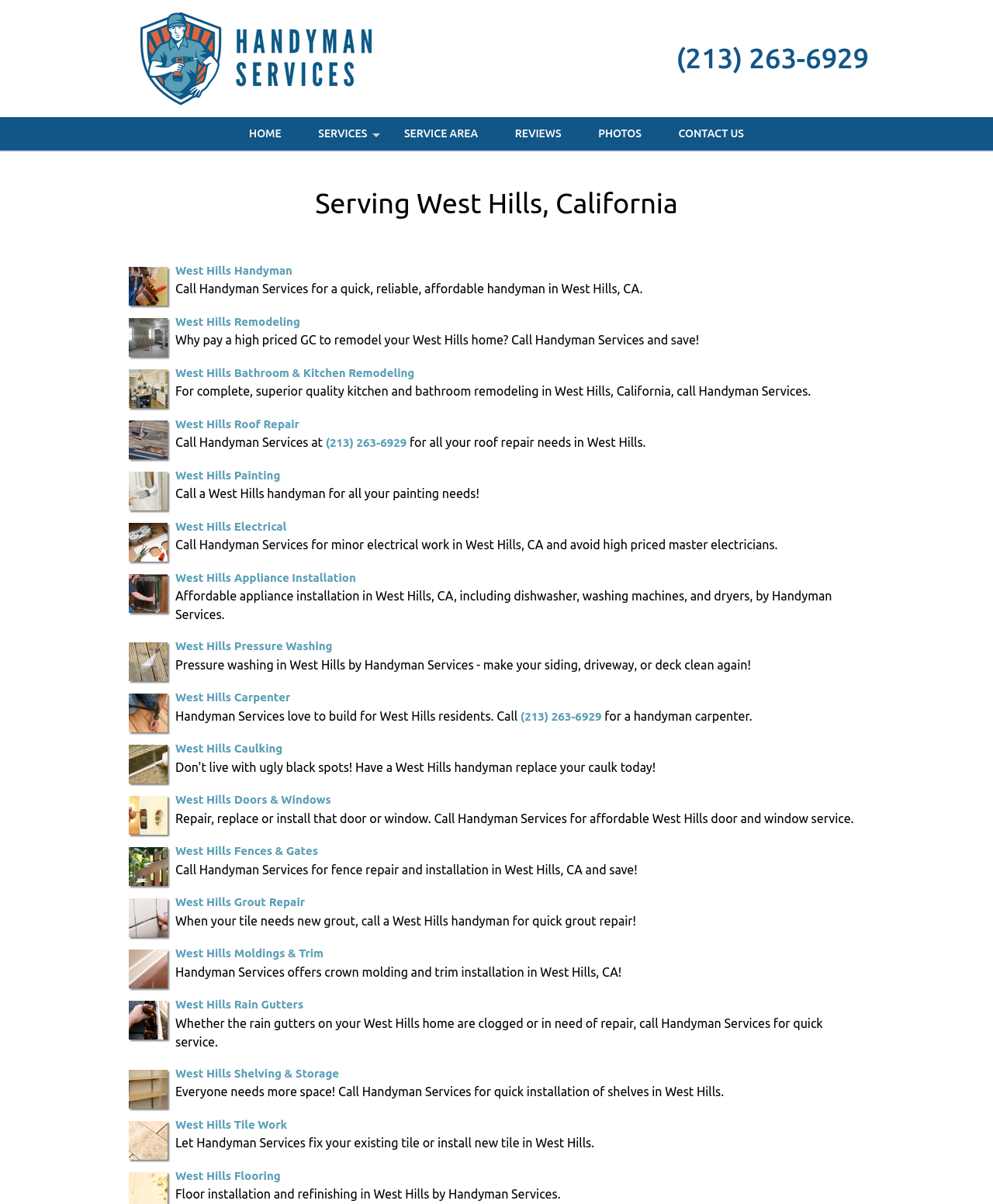Pinpoint the bounding box coordinates of the area that must be clicked to complete this instruction: "View SERVICES".

[0.303, 0.097, 0.387, 0.125]